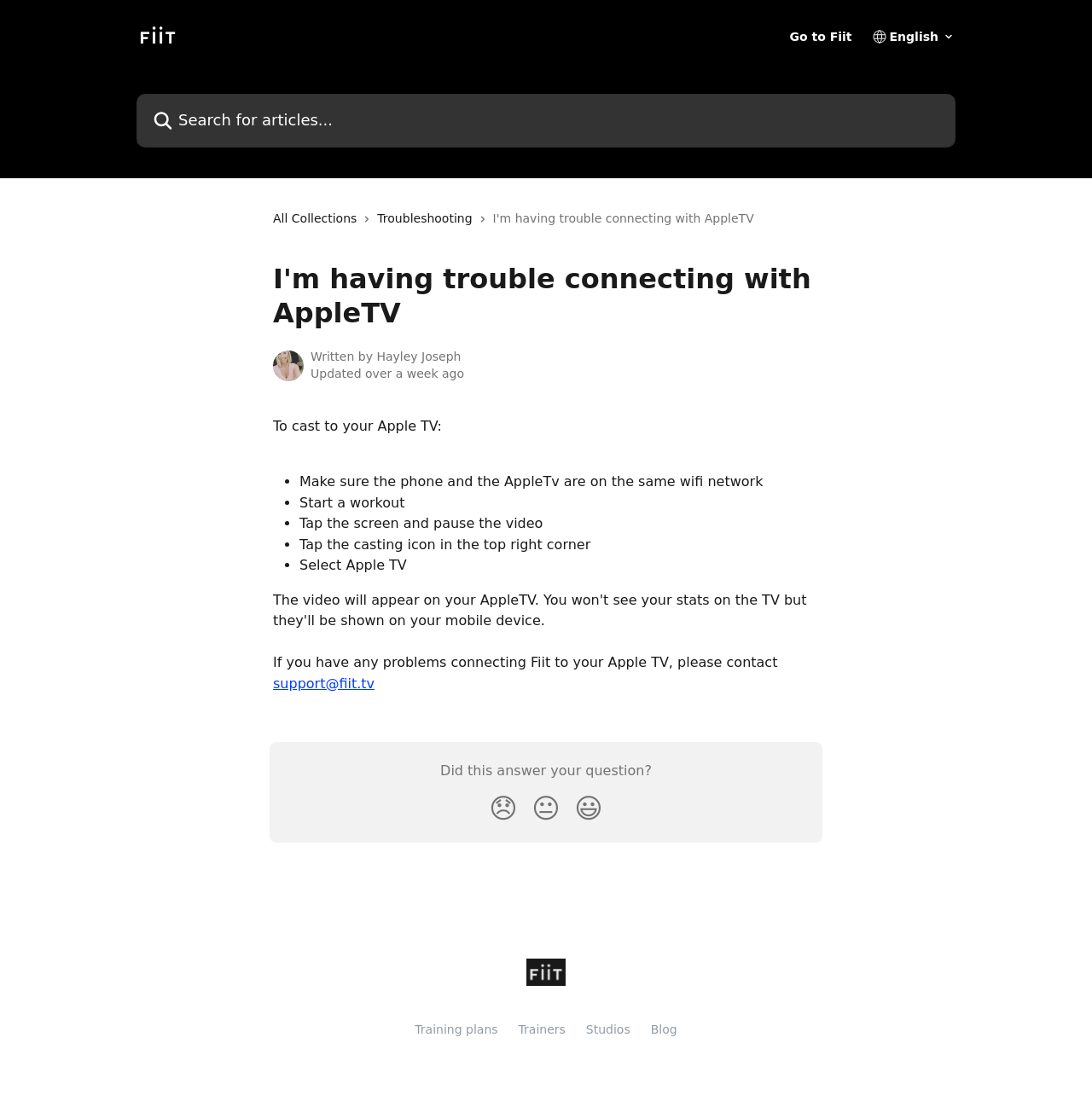Locate the bounding box coordinates of the clickable part needed for the task: "Search for something".

None